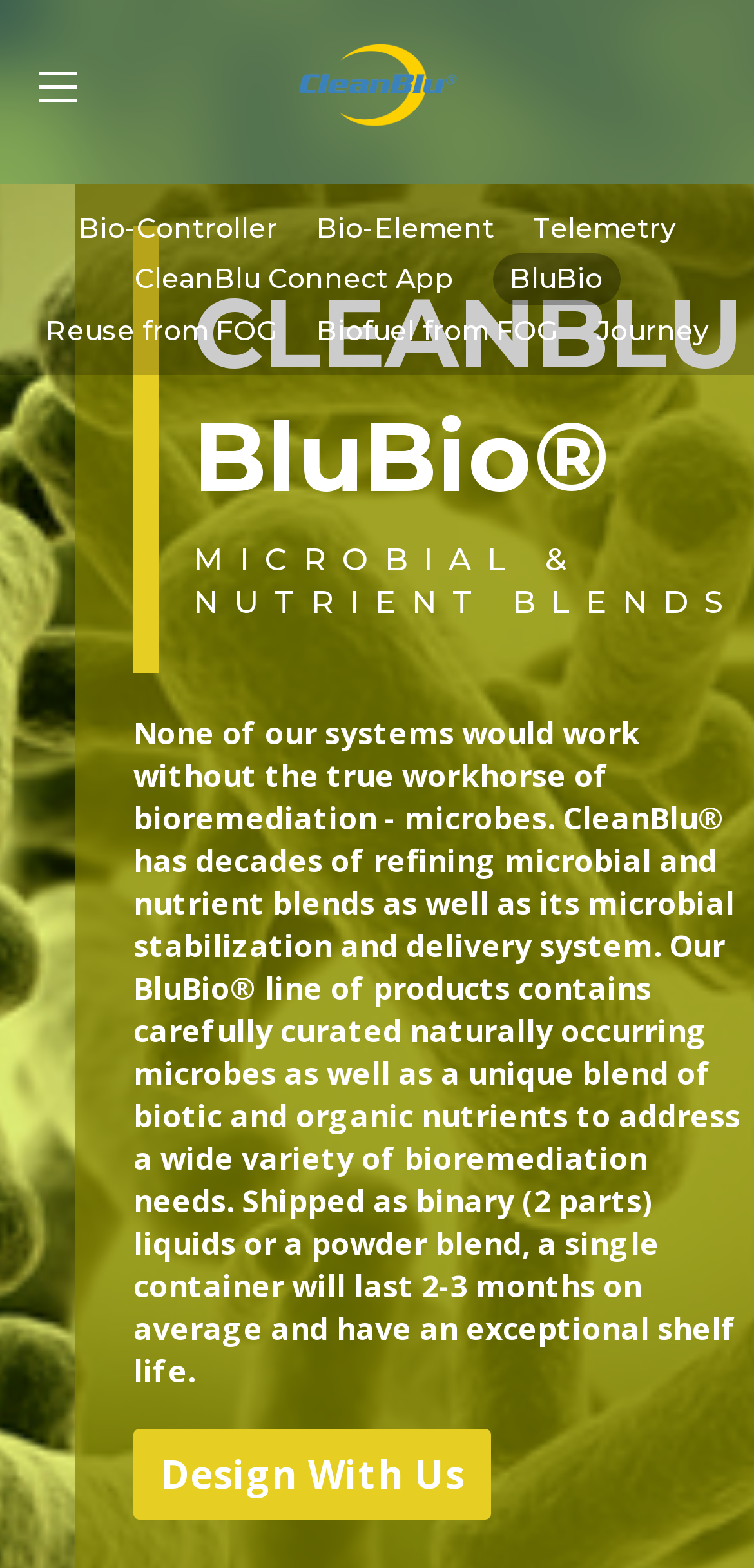Identify the bounding box coordinates of the region that needs to be clicked to carry out this instruction: "Design With Us". Provide these coordinates as four float numbers ranging from 0 to 1, i.e., [left, top, right, bottom].

[0.177, 0.912, 0.652, 0.97]